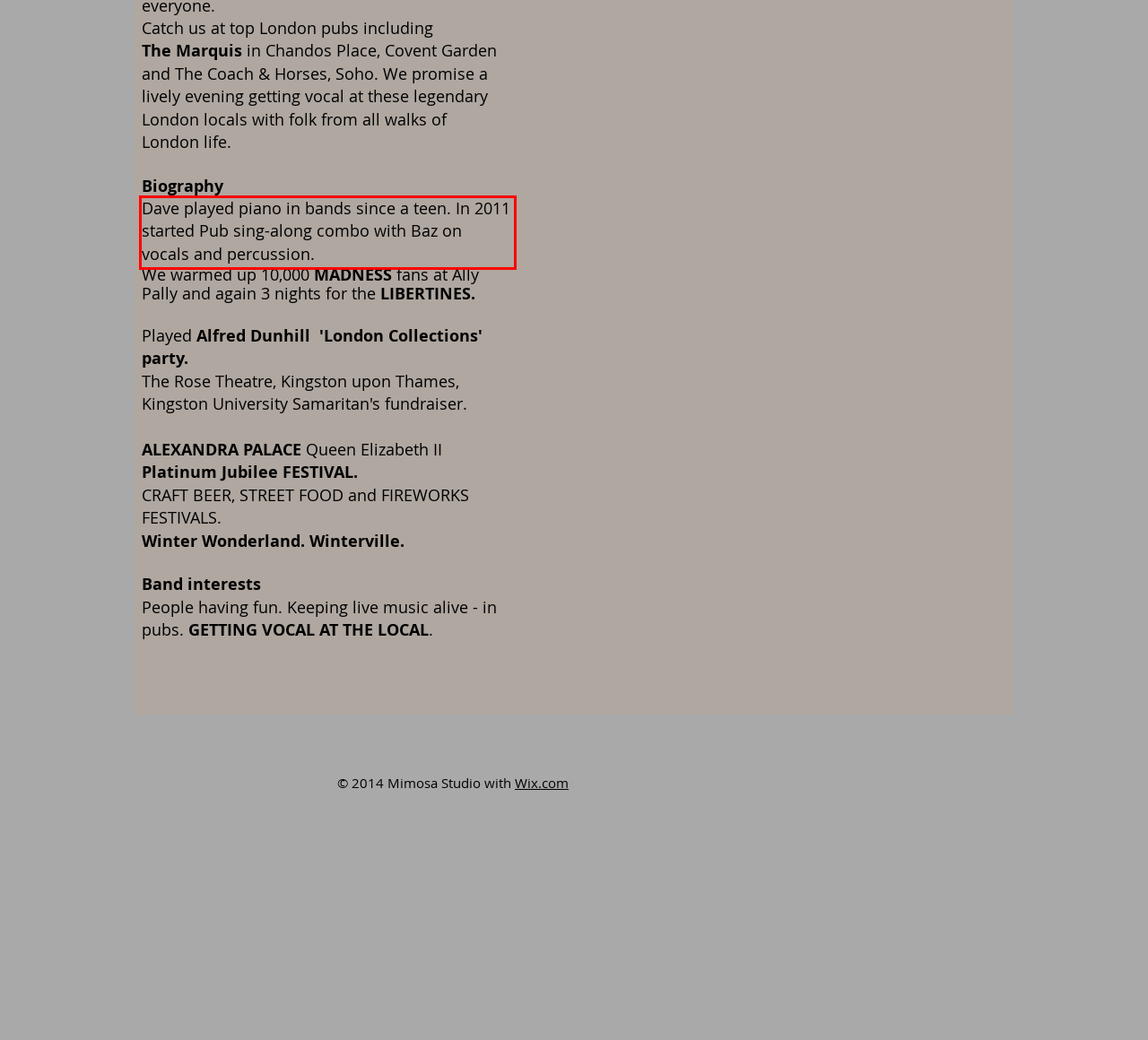You are provided with a screenshot of a webpage containing a red bounding box. Please extract the text enclosed by this red bounding box.

Dave played piano in bands since a teen. In 2011 started Pub sing-along combo with Baz on vocals and percussion.